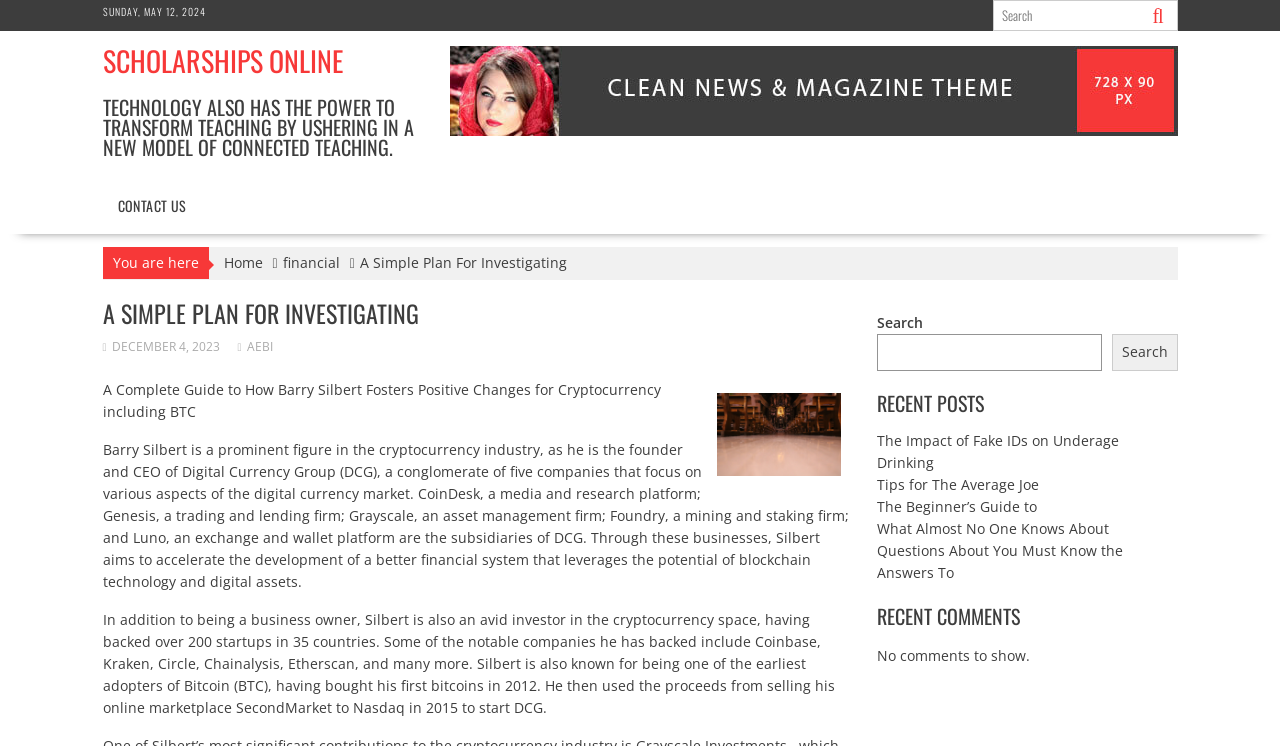What is the date displayed at the top of the webpage?
Using the image, respond with a single word or phrase.

SUNDAY, MAY 12, 2024